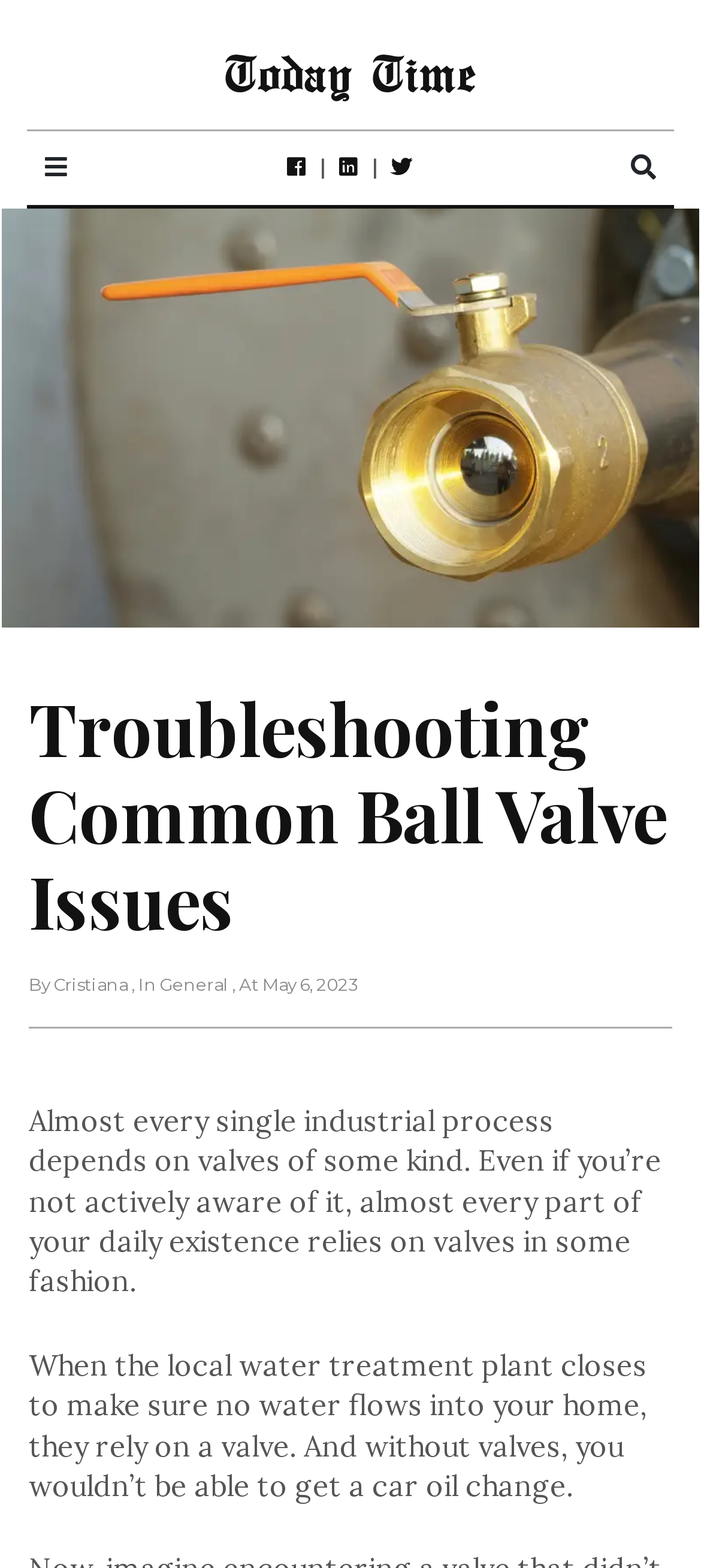What is the purpose of valves in industrial processes?
Craft a detailed and extensive response to the question.

The purpose of valves in industrial processes can be inferred from the static text element 'Almost every single industrial process depends on valves of some kind...' which suggests that valves play a crucial role in controlling the flow of materials or substances in various industrial processes.